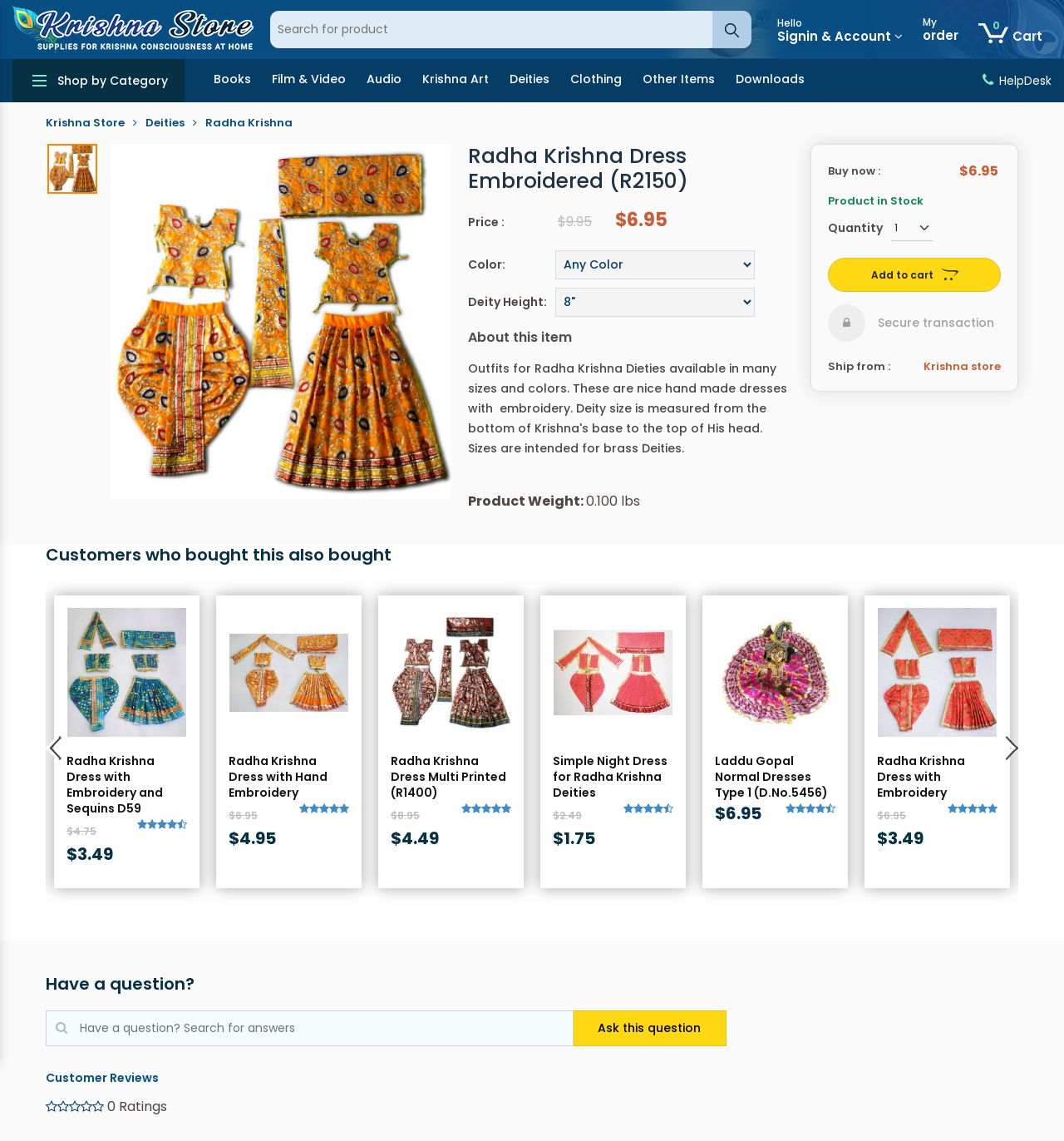How many colors are available for the Radha Krishna Dress Embroidered?
Answer the question with a single word or phrase, referring to the image.

Multiple